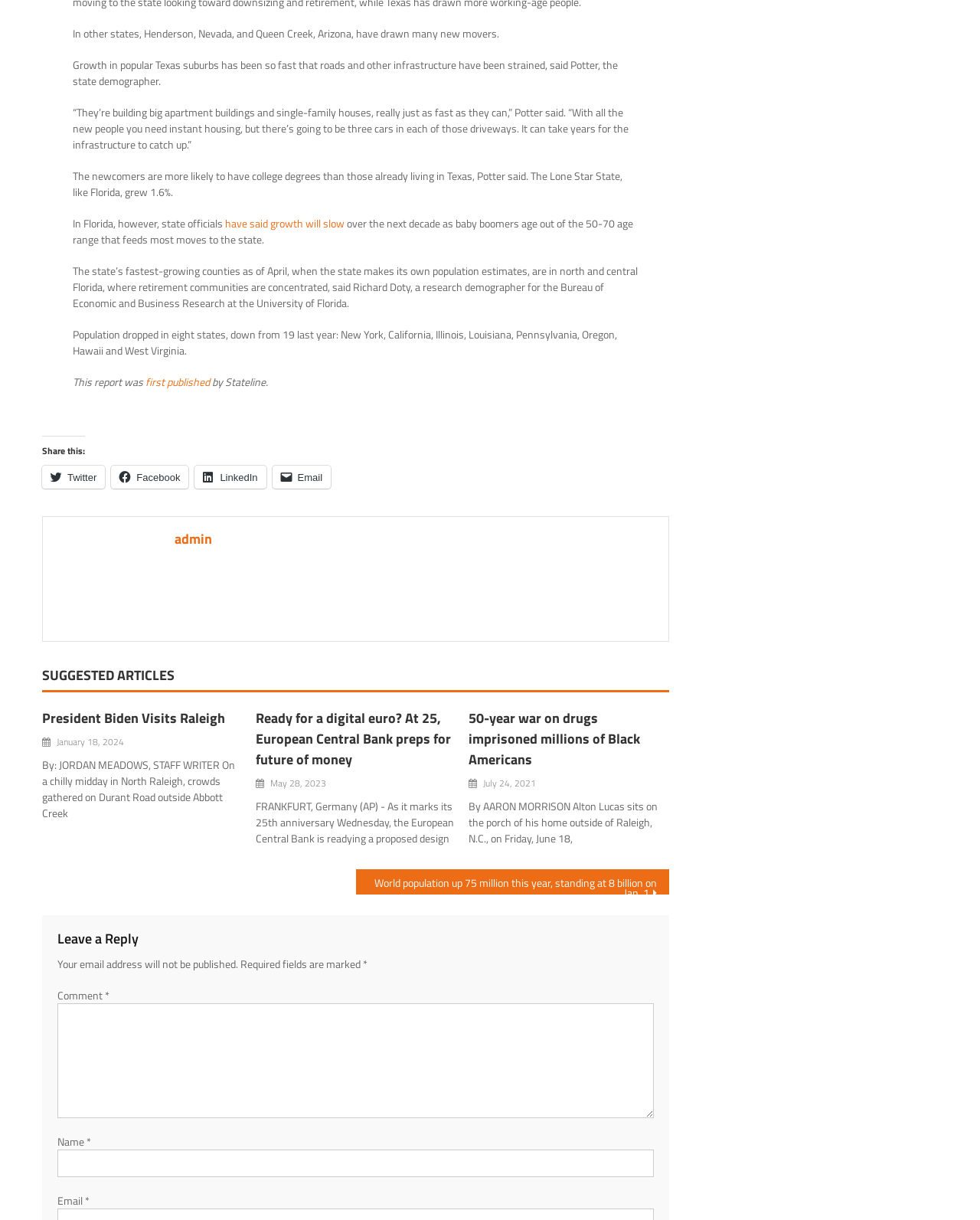Please determine the bounding box coordinates for the element that should be clicked to follow these instructions: "Leave a comment".

[0.059, 0.809, 0.107, 0.823]